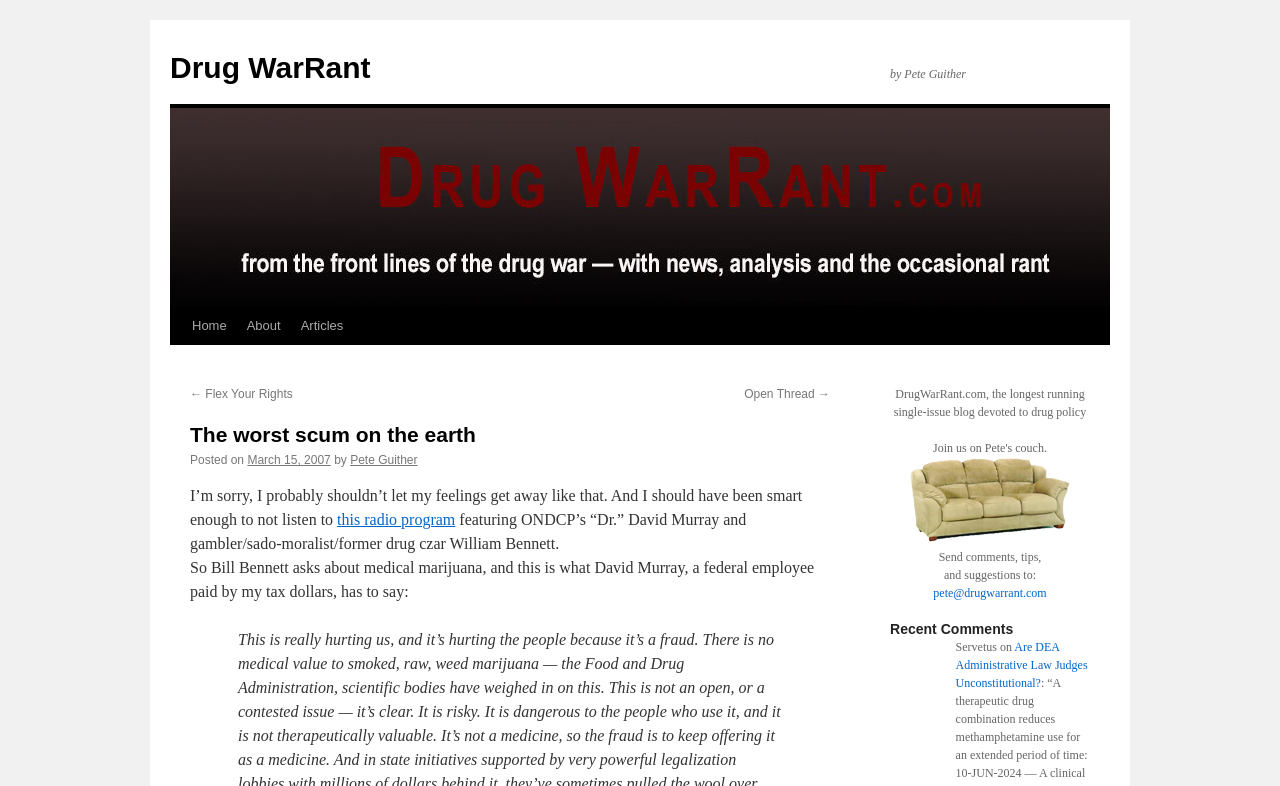Respond to the question below with a single word or phrase:
Who is the author of the blog post?

Pete Guither